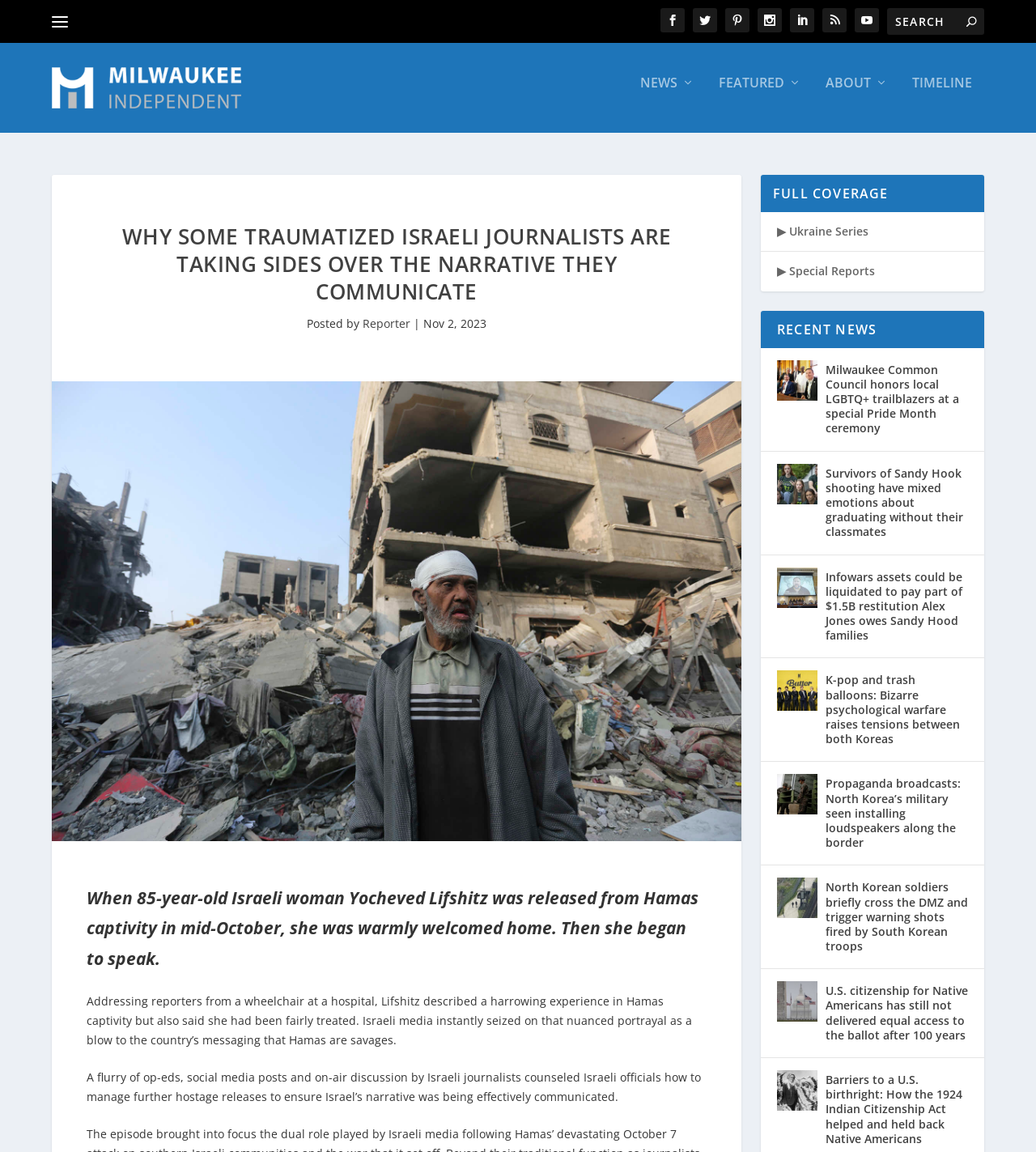Answer the question below in one word or phrase:
What is the date of the article?

Nov 2, 2023